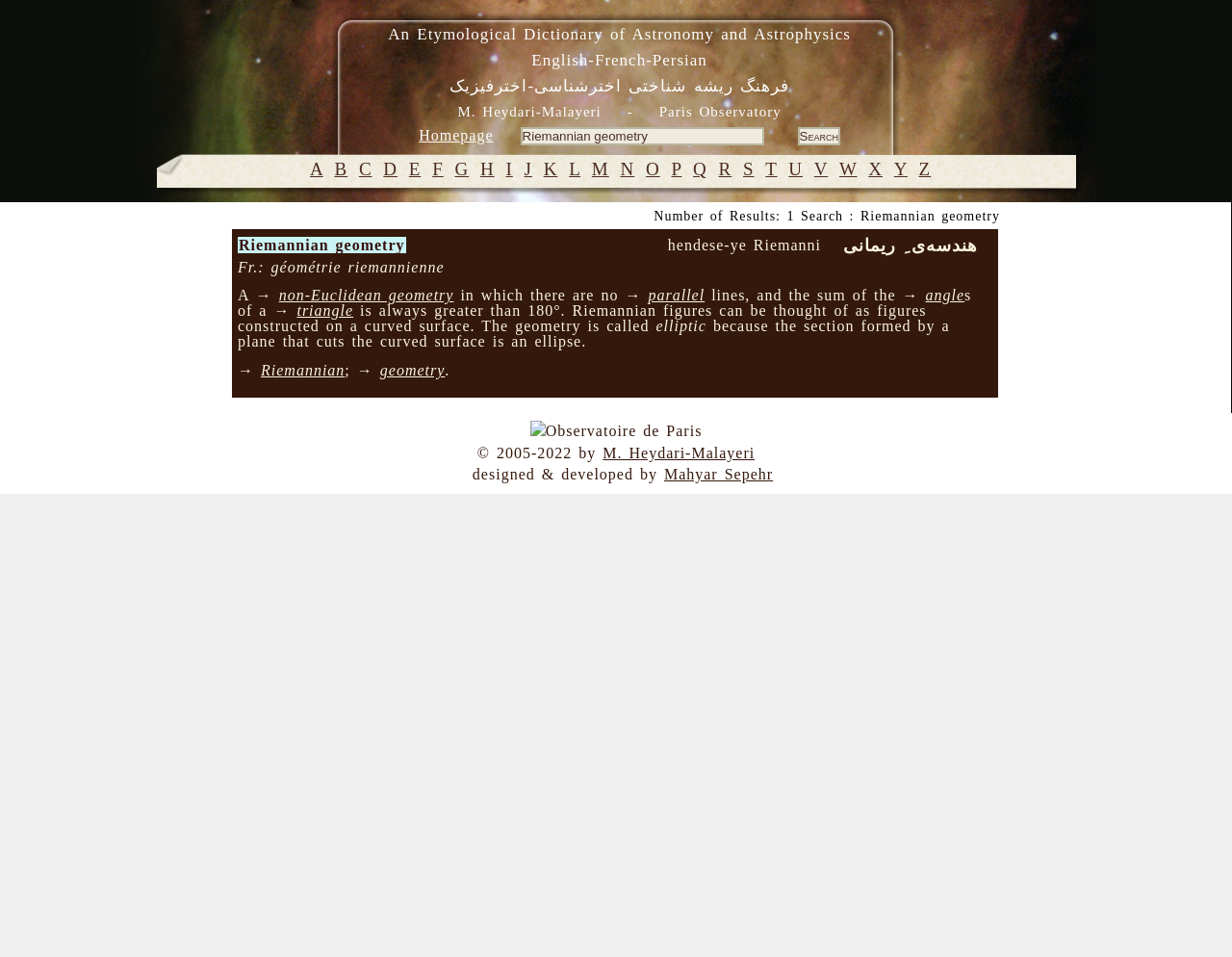What is the purpose of the textbox?
Could you give a comprehensive explanation in response to this question?

The textbox is located next to a 'Search' button, which suggests that it is intended for users to input search queries. The presence of a search function is also consistent with the webpage's purpose as a dictionary.